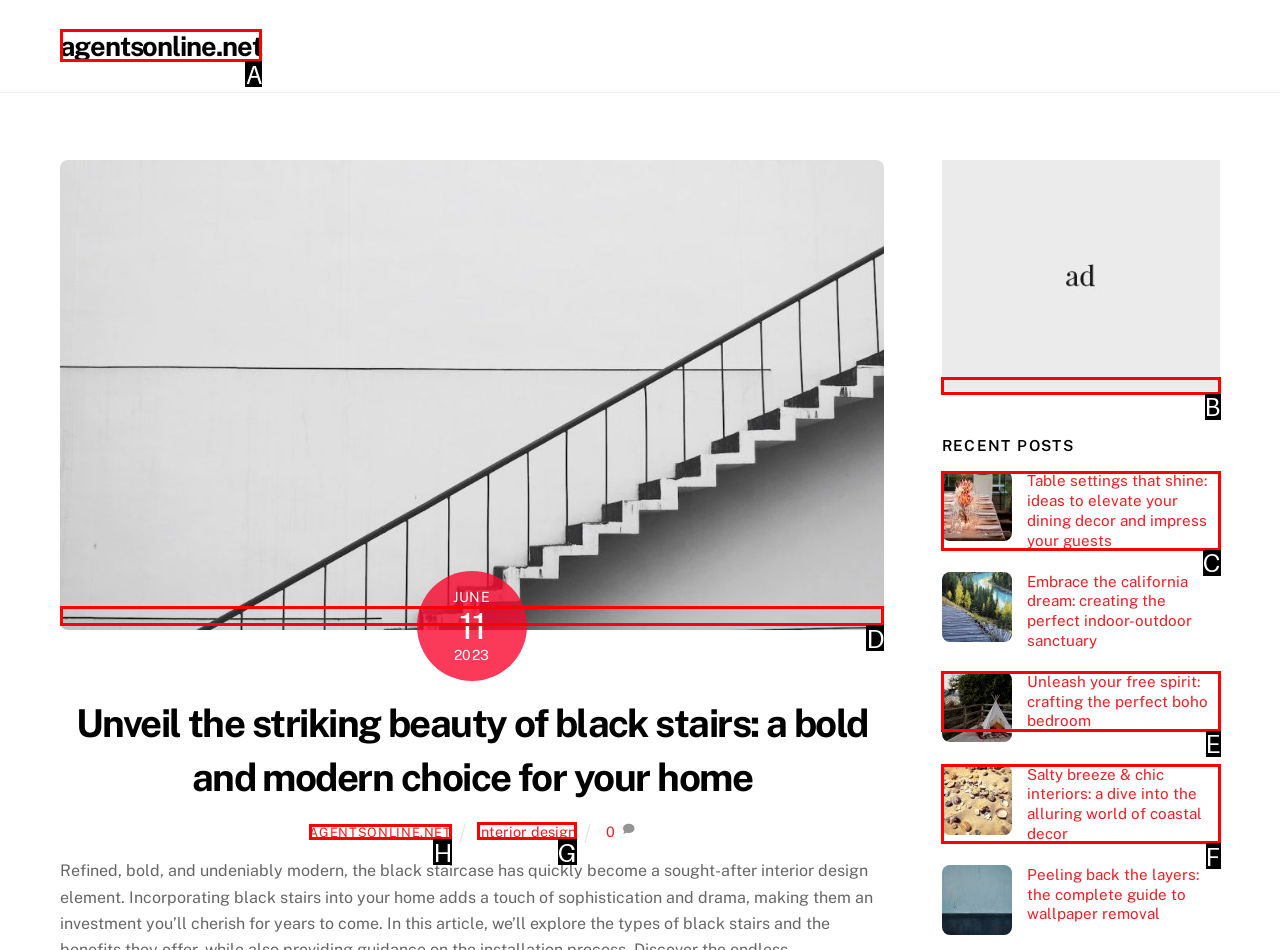Based on the description: agentsonline.net, identify the matching lettered UI element.
Answer by indicating the letter from the choices.

H